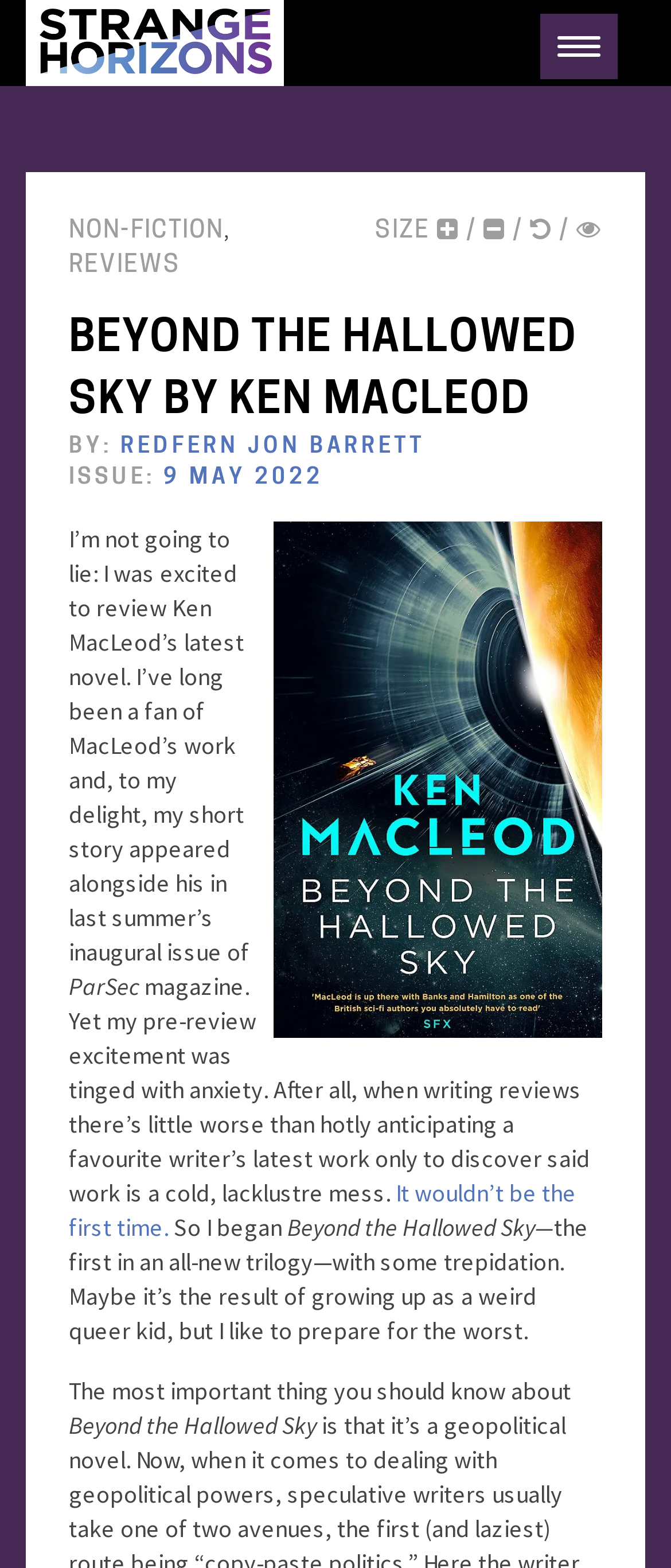Offer a meticulous caption that includes all visible features of the webpage.

This webpage is a book review of "Beyond the Hallowed Sky" by Ken MacLeod, written by Redfern Jon Barrett. At the top, there is a button on the right side, and a link with an accompanying image on the left side. Below this, there are three links: "NON-FICTION", "REVIEWS", and "BEYOND THE HALLOWED SKY BY KEN MACLEOD", with commas and slashes separating them. 

The main content of the review starts with the title "BY: REDFERN JON BARRETT" and "ISSUE: 9 MAY 2022" on the left side, followed by a paragraph of text that discusses the reviewer's excitement and anxiety about reviewing Ken MacLeod's latest novel. The text continues with the reviewer's thoughts on preparing for the worst and their experience with the book. 

Throughout the review, there are no other images besides the one accompanying the link at the top. The text is divided into several paragraphs, with the title of the book "Beyond the Hallowed Sky" mentioned multiple times. The overall structure of the webpage is simple, with a clear focus on the book review.